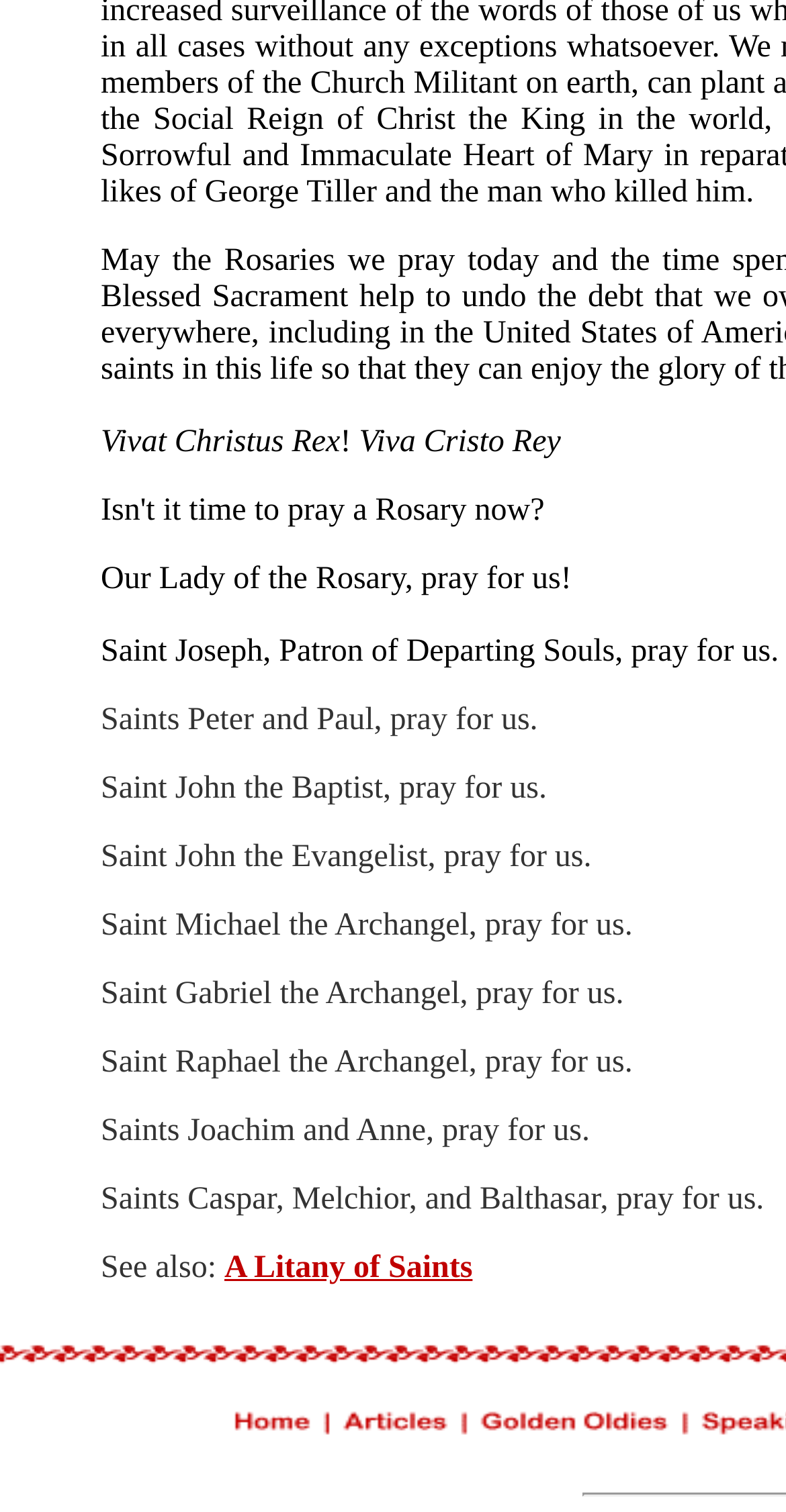What is the purpose of the list on this webpage?
Give a single word or phrase answer based on the content of the image.

Prayer invocation